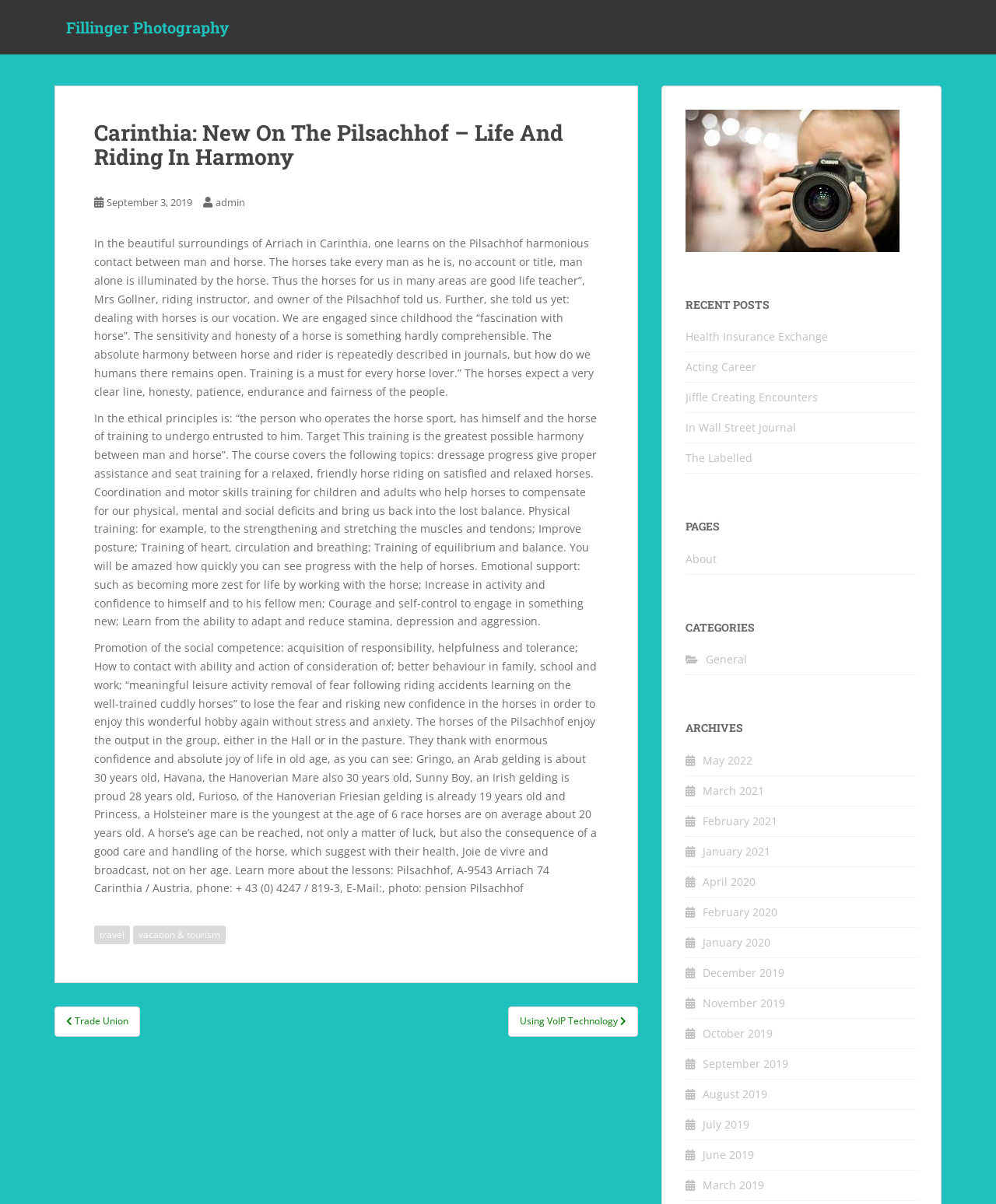Extract the bounding box coordinates for the described element: "General". The coordinates should be represented as four float numbers between 0 and 1: [left, top, right, bottom].

[0.709, 0.541, 0.75, 0.554]